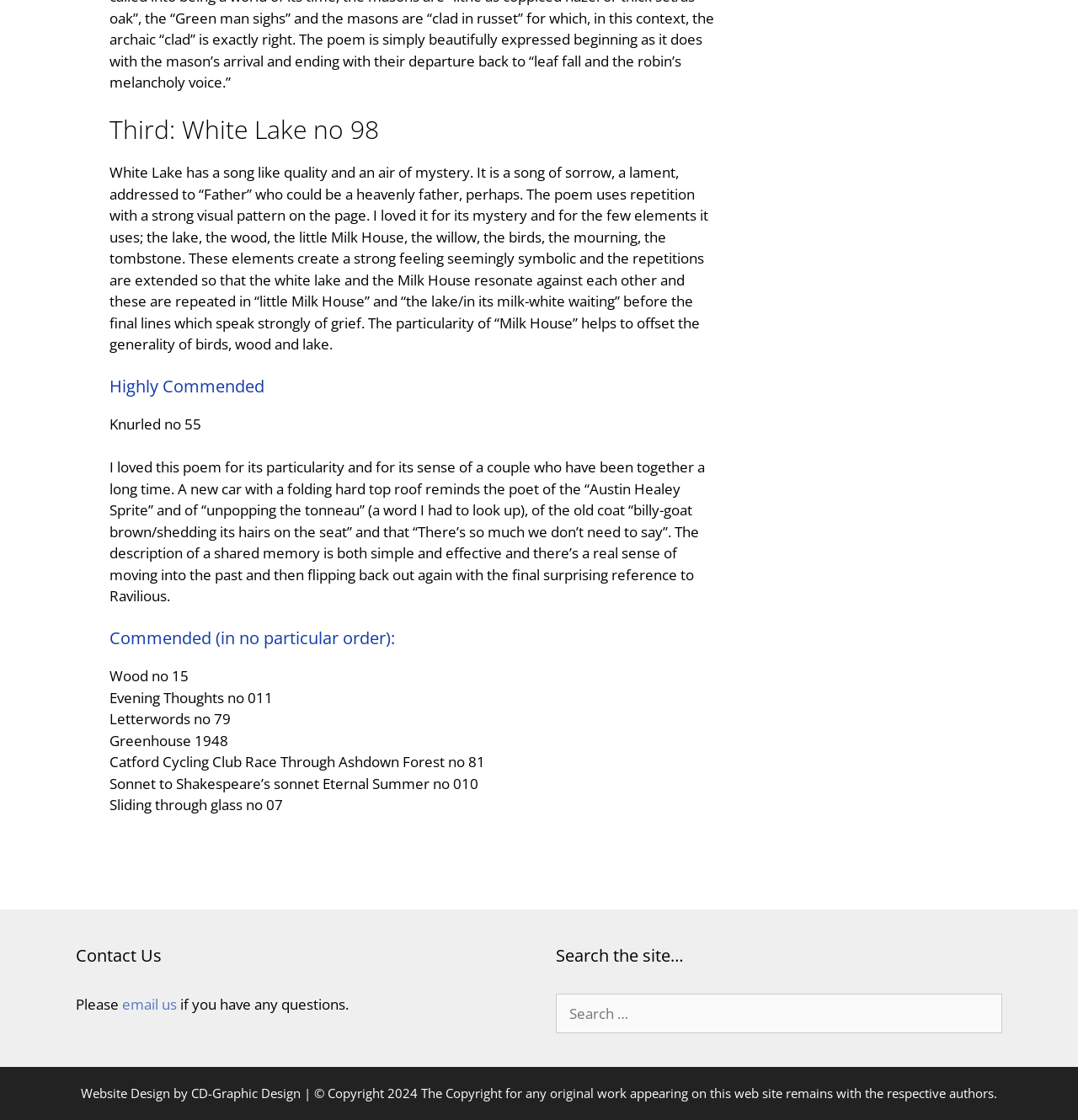Using the information in the image, give a comprehensive answer to the question: 
Who designed the website?

The website designer is obtained by looking at the link element with the text 'Website Design by CD-Graphic Design' which is located at the bottom of the webpage.